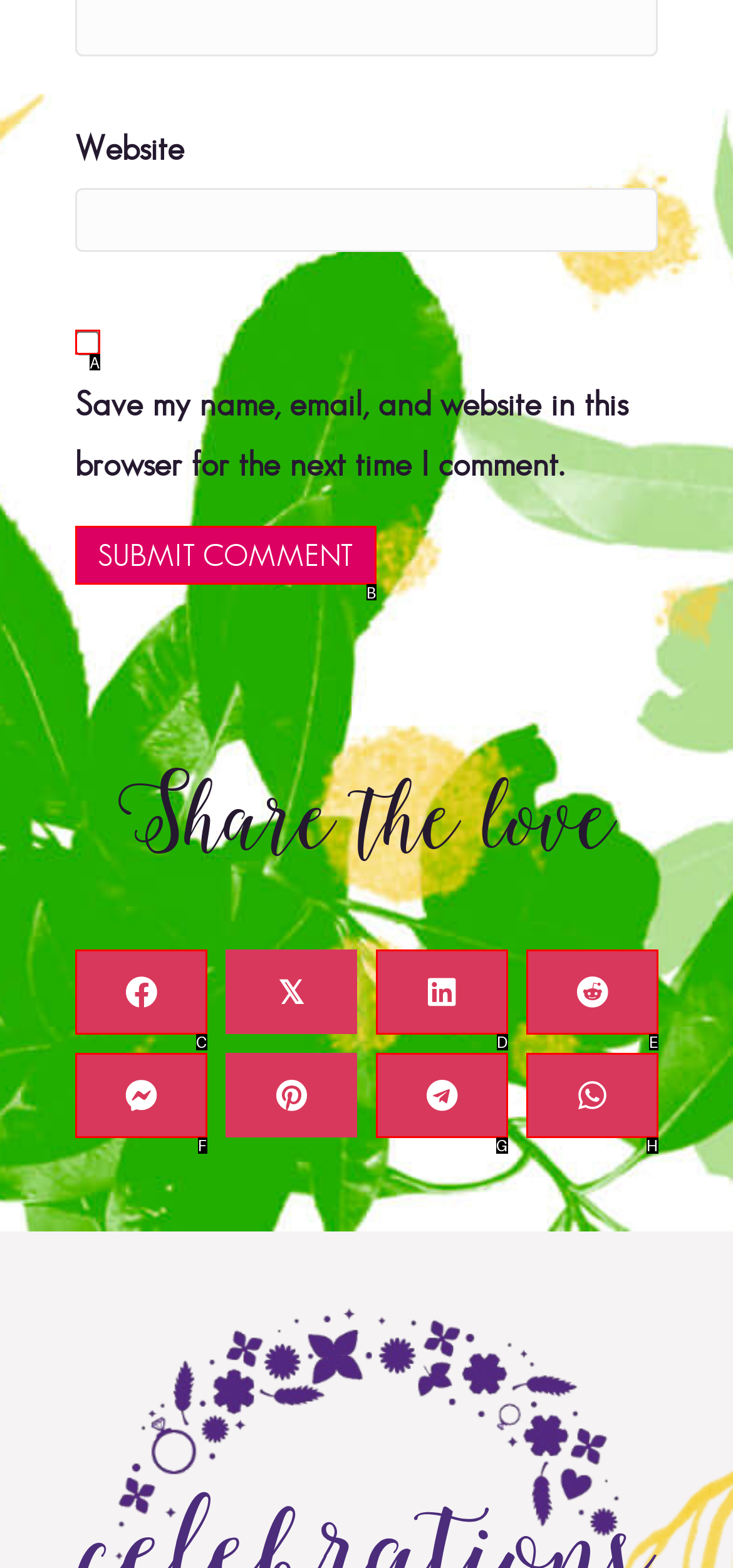Using the description: name="submit" value="Submit Comment"
Identify the letter of the corresponding UI element from the choices available.

B